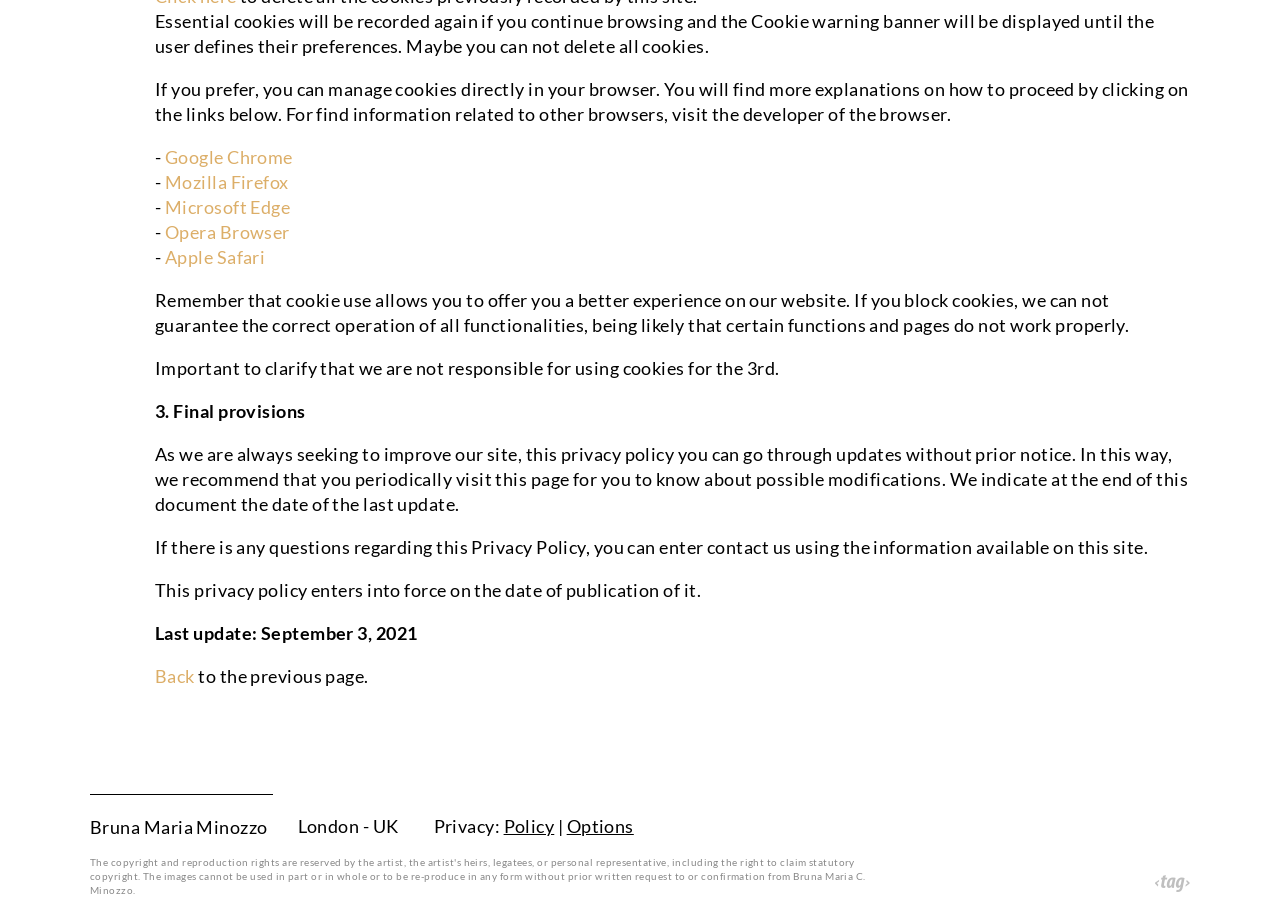Specify the bounding box coordinates of the area to click in order to execute this command: 'Report a scam'. The coordinates should consist of four float numbers ranging from 0 to 1, and should be formatted as [left, top, right, bottom].

None